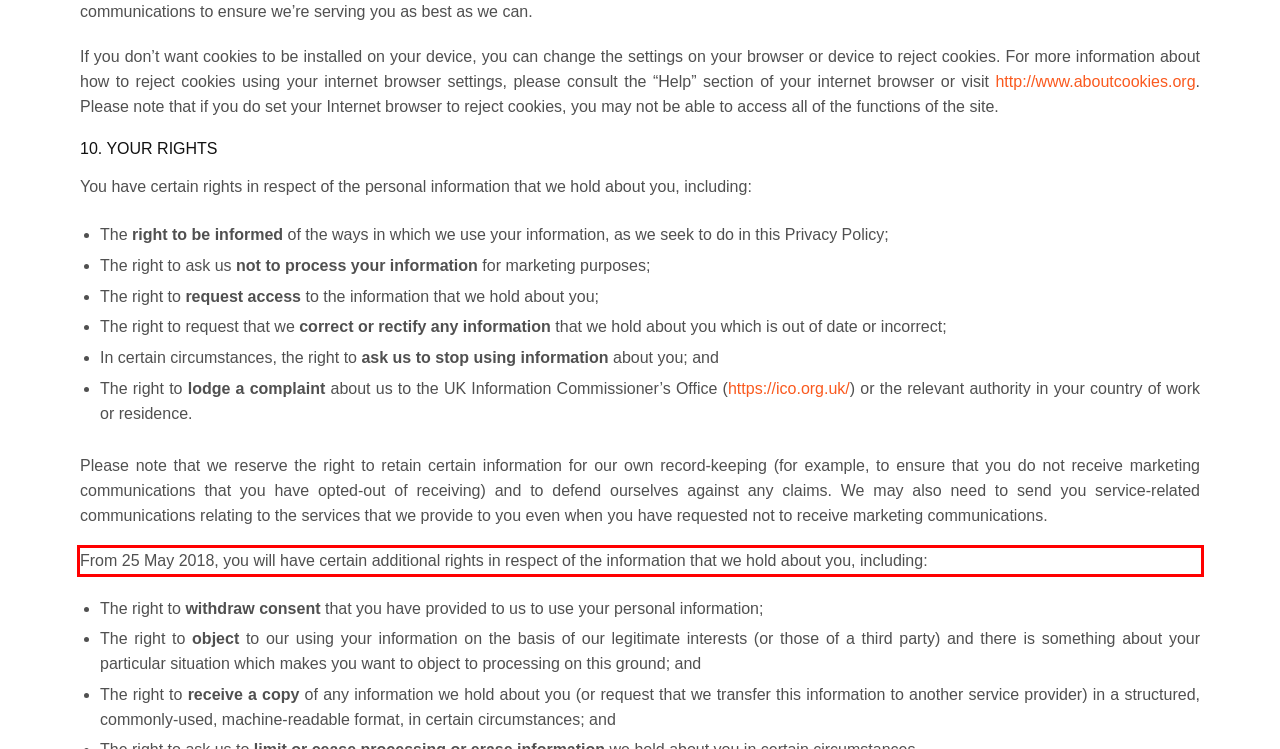Please extract the text content within the red bounding box on the webpage screenshot using OCR.

From 25 May 2018, you will have certain additional rights in respect of the information that we hold about you, including: